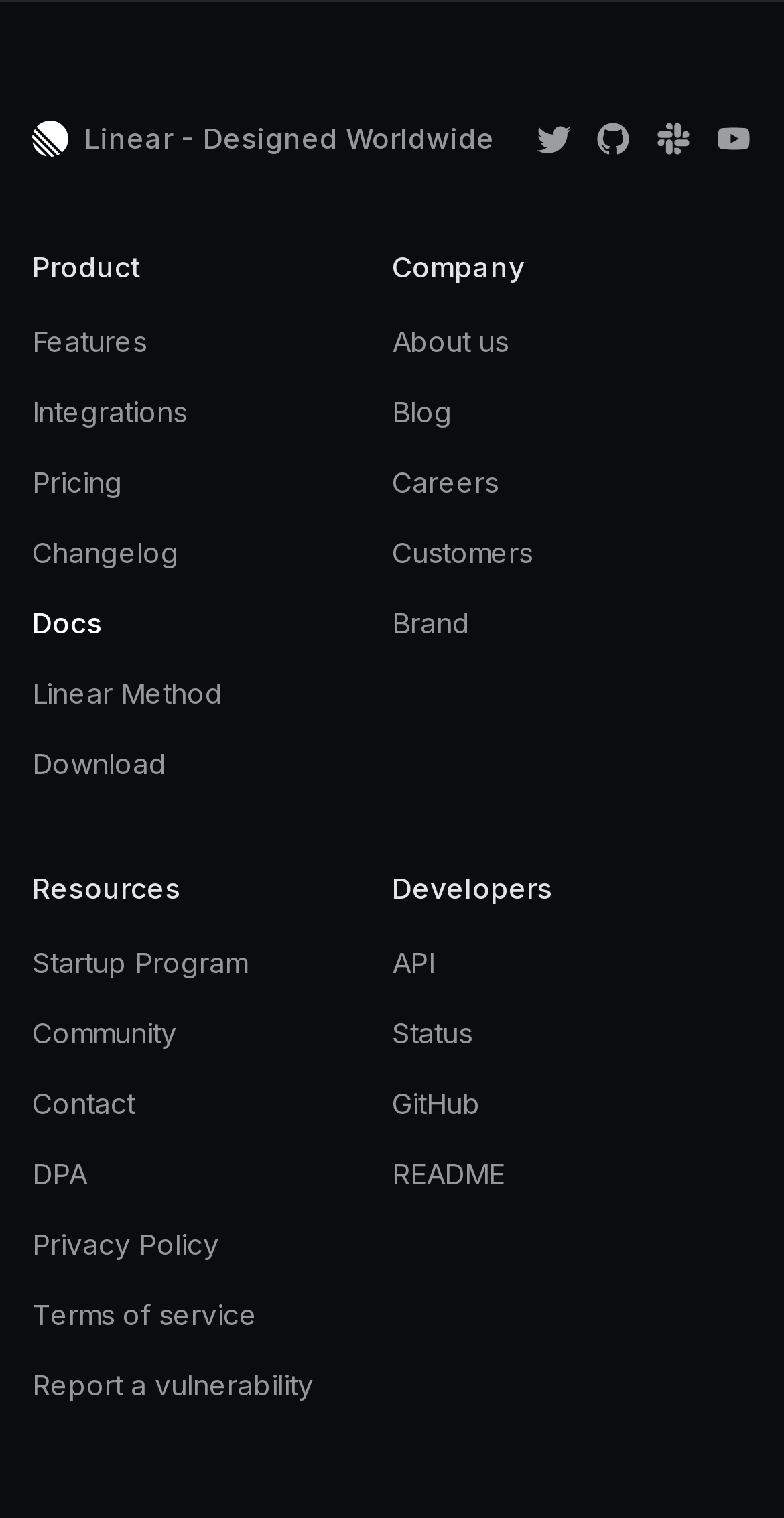Analyze the image and provide a detailed answer to the question: How many developer links are there?

There are four developer links: API, Status, GitHub, and README, located under the 'Developers' heading at the bottom right corner of the webpage.